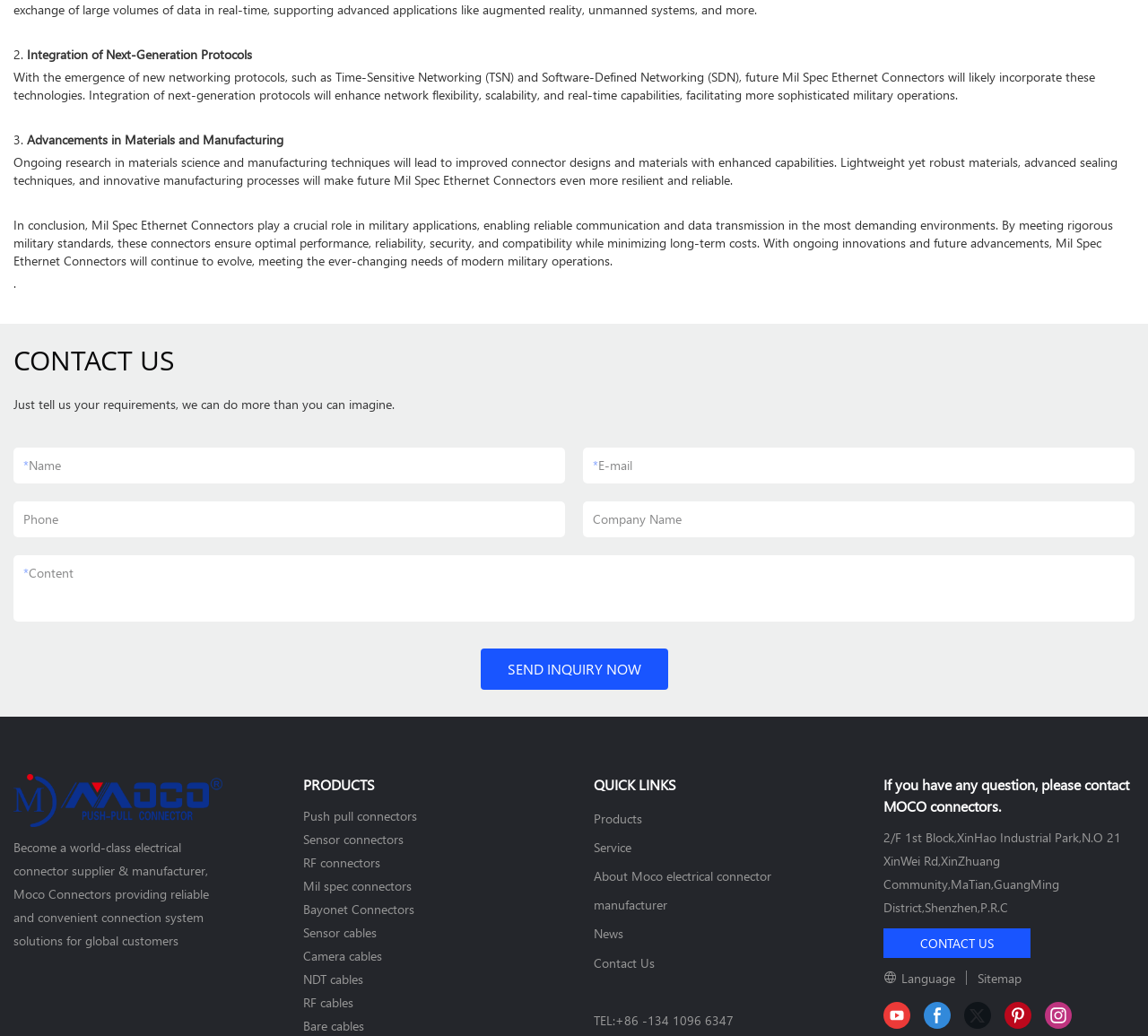Identify the bounding box coordinates of the clickable region required to complete the instruction: "Click the facebook link". The coordinates should be given as four float numbers within the range of 0 and 1, i.e., [left, top, right, bottom].

[0.805, 0.967, 0.828, 0.993]